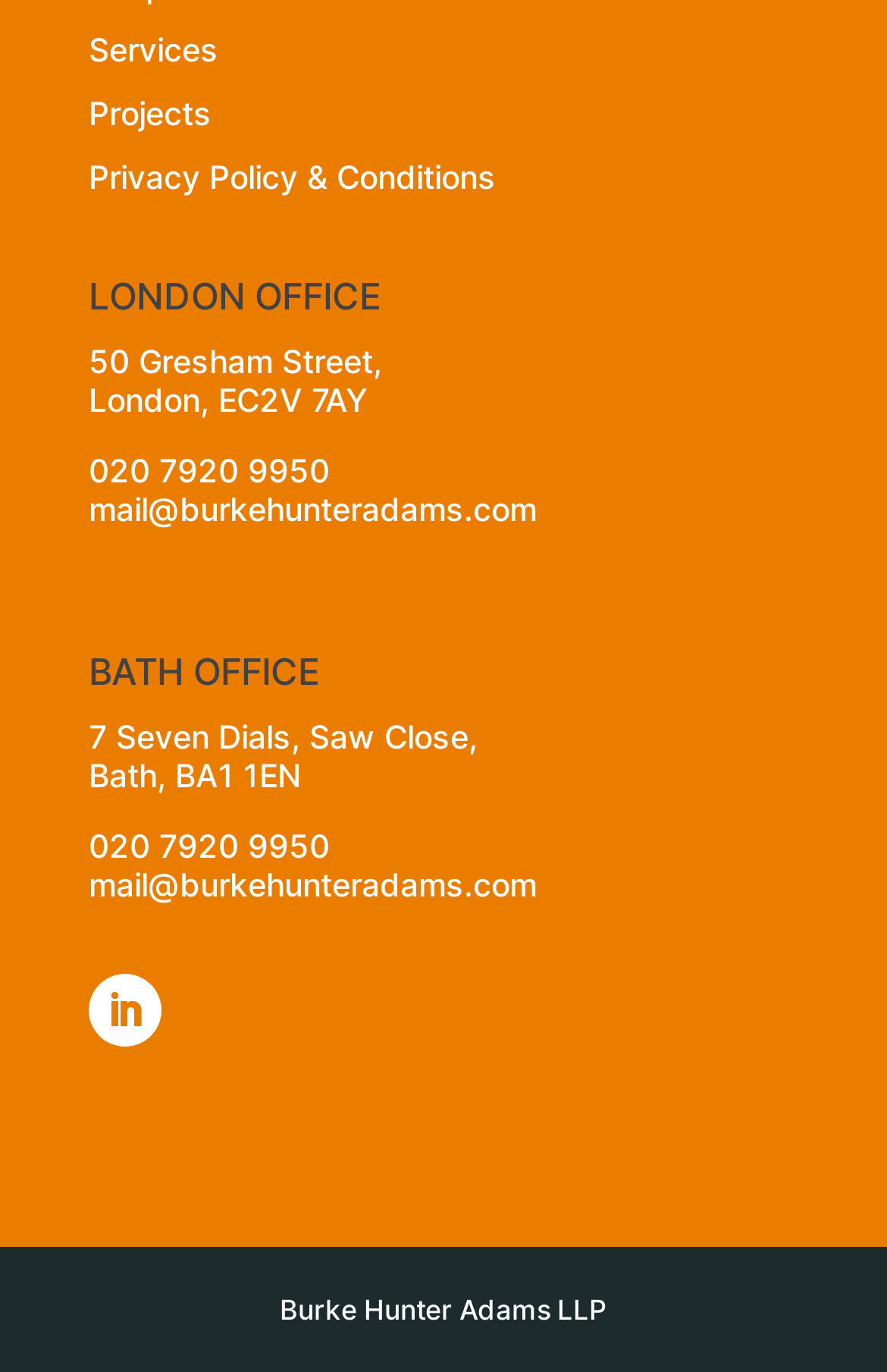Determine the bounding box coordinates of the section to be clicked to follow the instruction: "Email the London office". The coordinates should be given as four float numbers between 0 and 1, formatted as [left, top, right, bottom].

[0.1, 0.173, 0.605, 0.201]